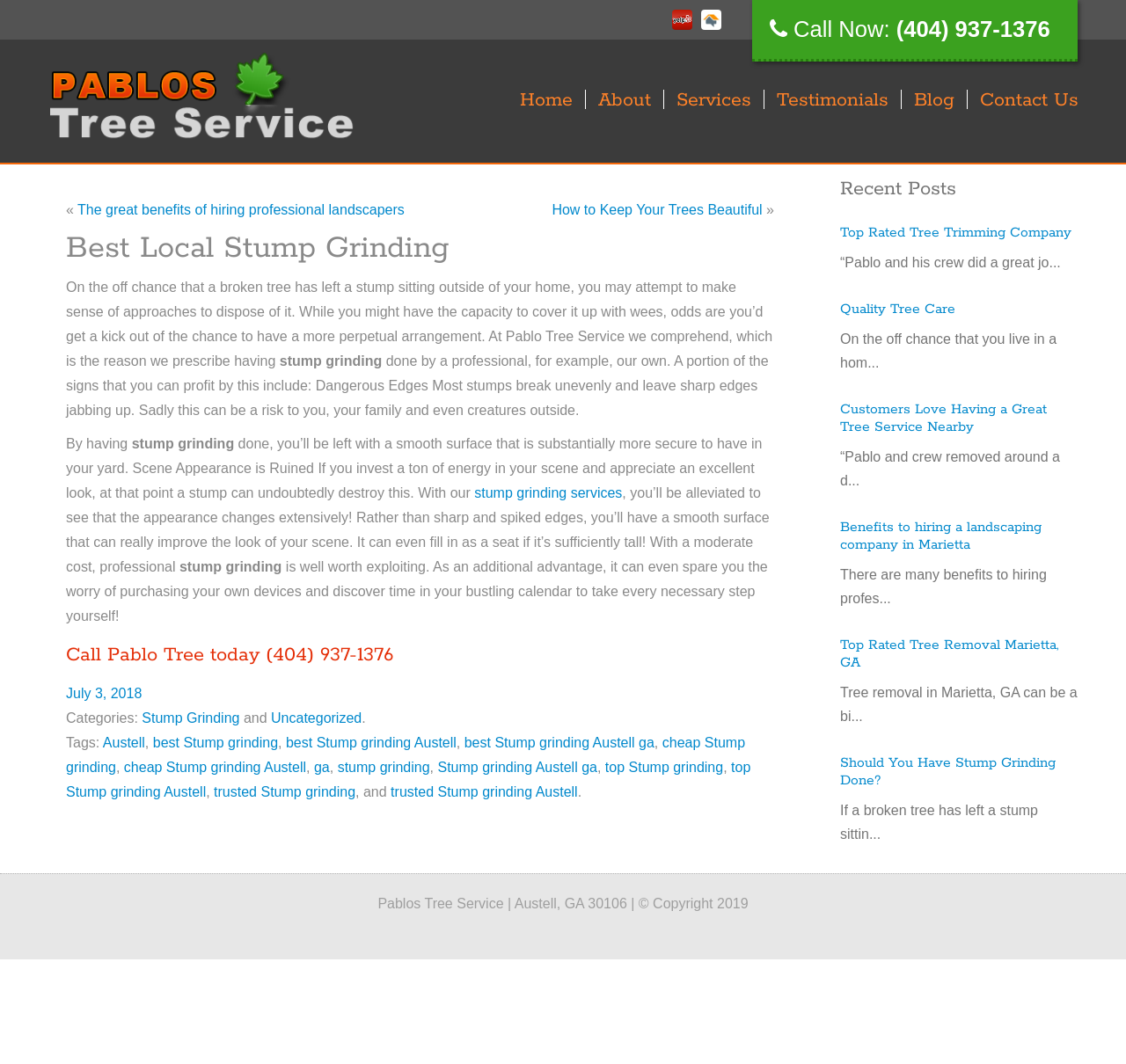Locate the bounding box coordinates of the element that should be clicked to fulfill the instruction: "Visit the 'Home' page".

[0.451, 0.036, 0.52, 0.15]